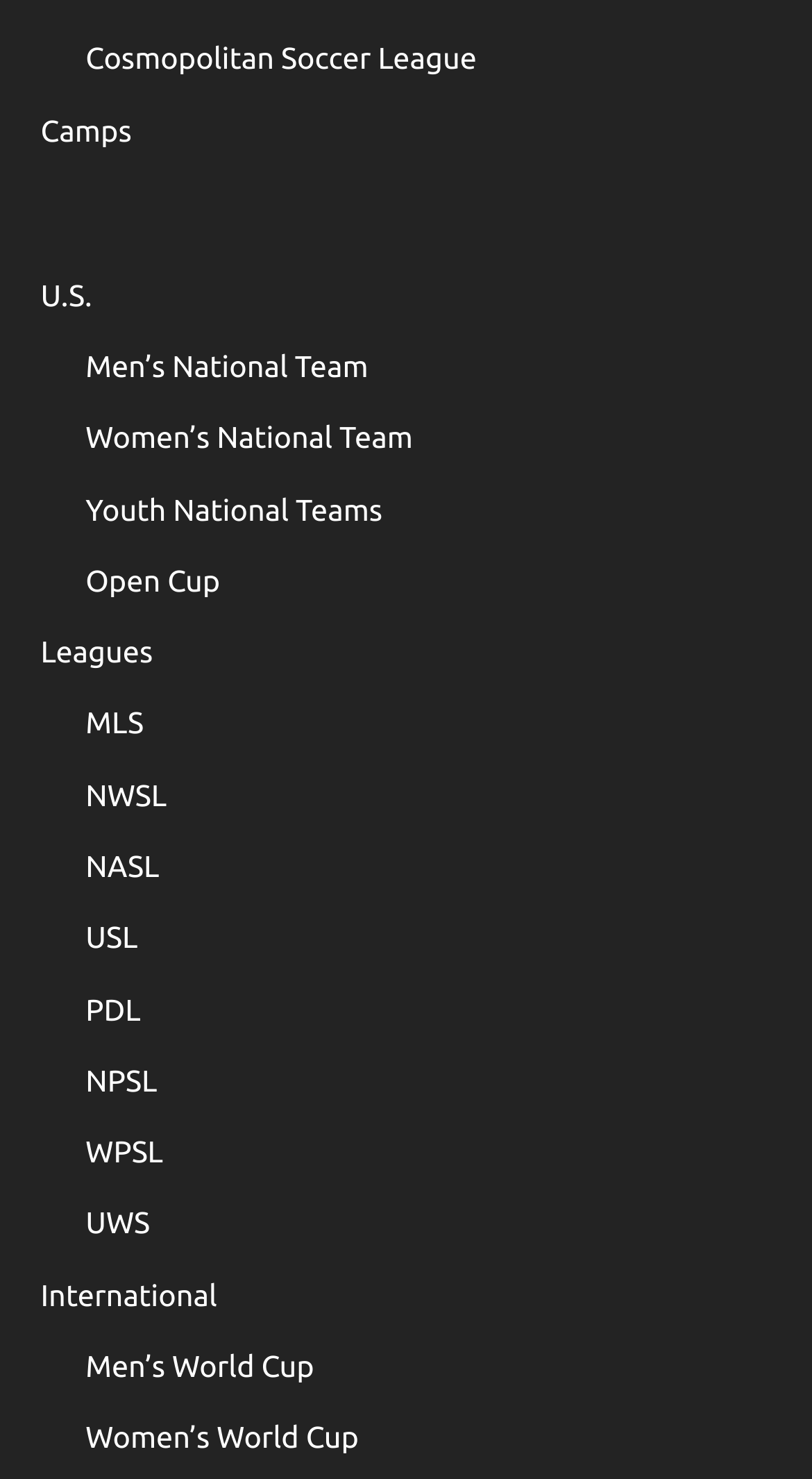What is the name of the international competition mentioned?
Use the image to give a comprehensive and detailed response to the question.

The webpage lists 'Men's World Cup' as an international competition, along with 'Women's World Cup', suggesting that it is a prominent international soccer competition.